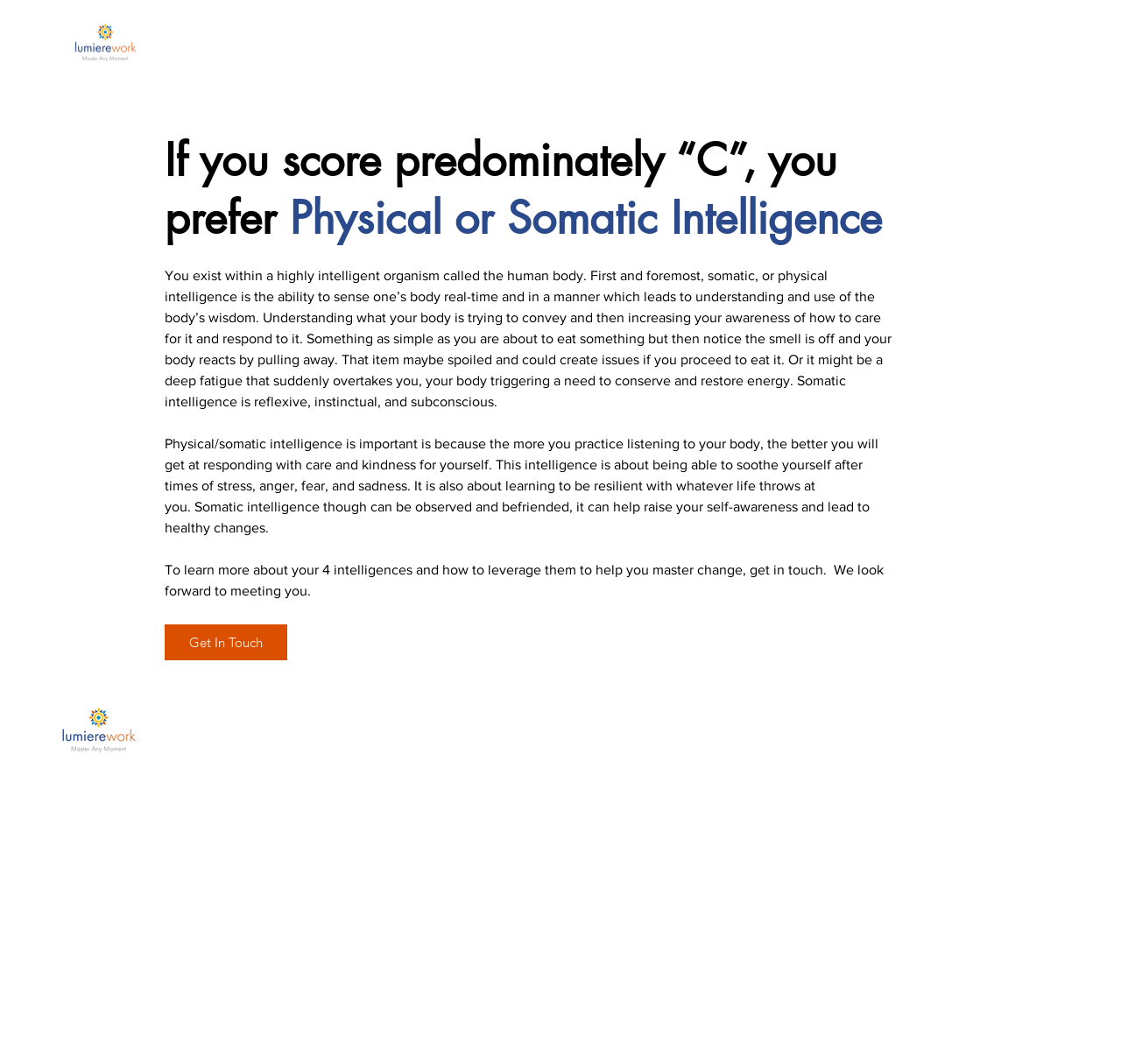What is the phone number to contact?
Please look at the screenshot and answer in one word or a short phrase.

+1 415.596.3887